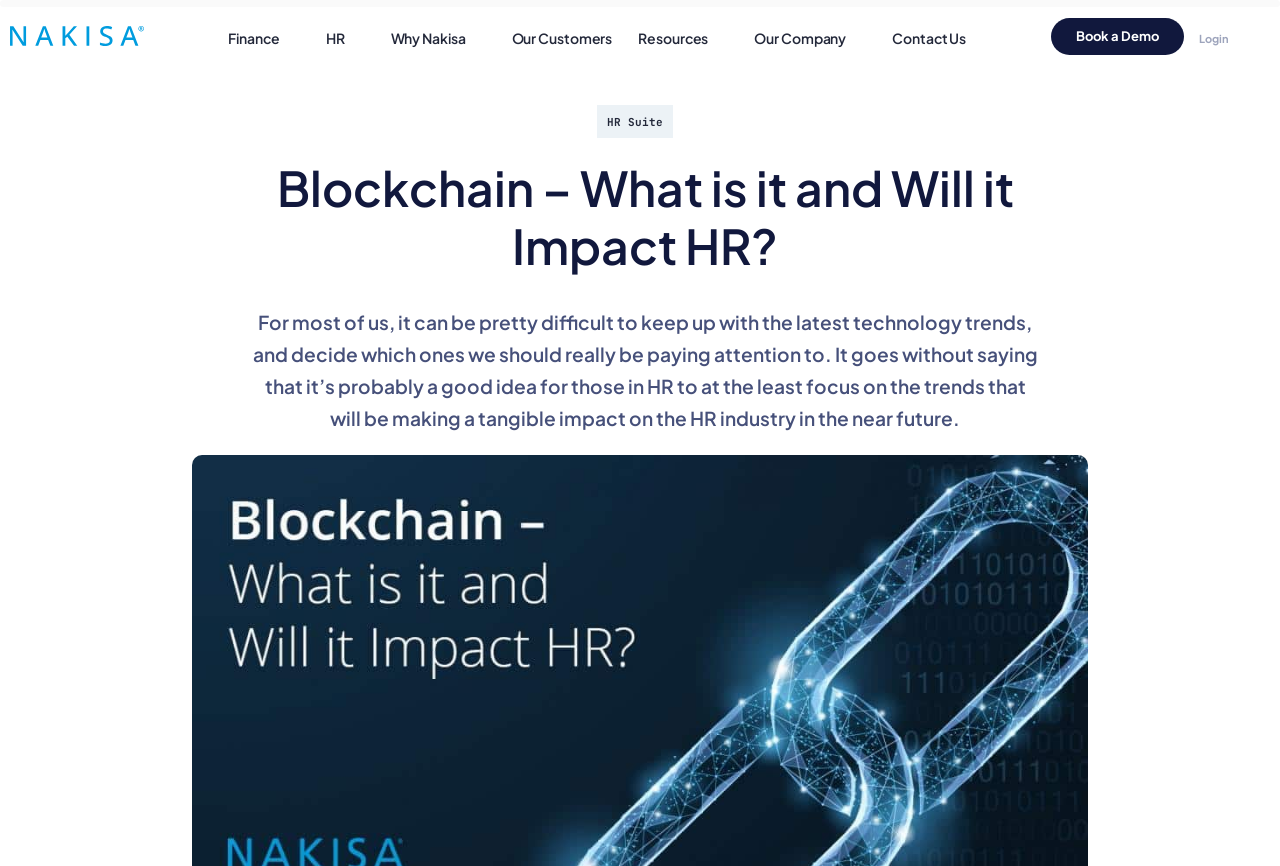Based on the element description Why Nakisa, identify the bounding box coordinates for the UI element. The coordinates should be in the format (top-left x, top-left y, bottom-right x, bottom-right y) and within the 0 to 1 range.

[0.295, 0.017, 0.389, 0.072]